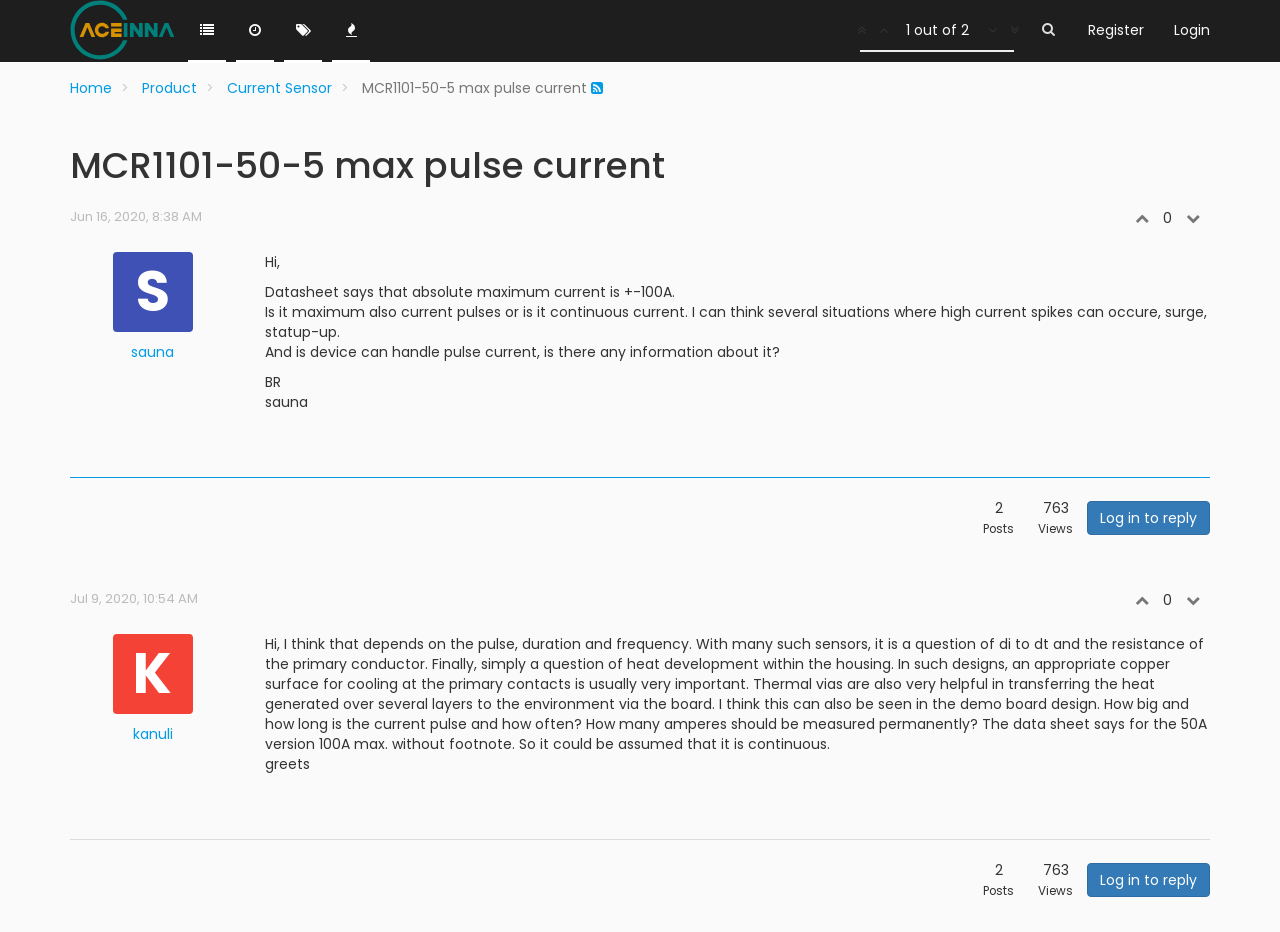Provide the bounding box coordinates of the HTML element this sentence describes: "Log in to reply".

[0.849, 0.926, 0.945, 0.962]